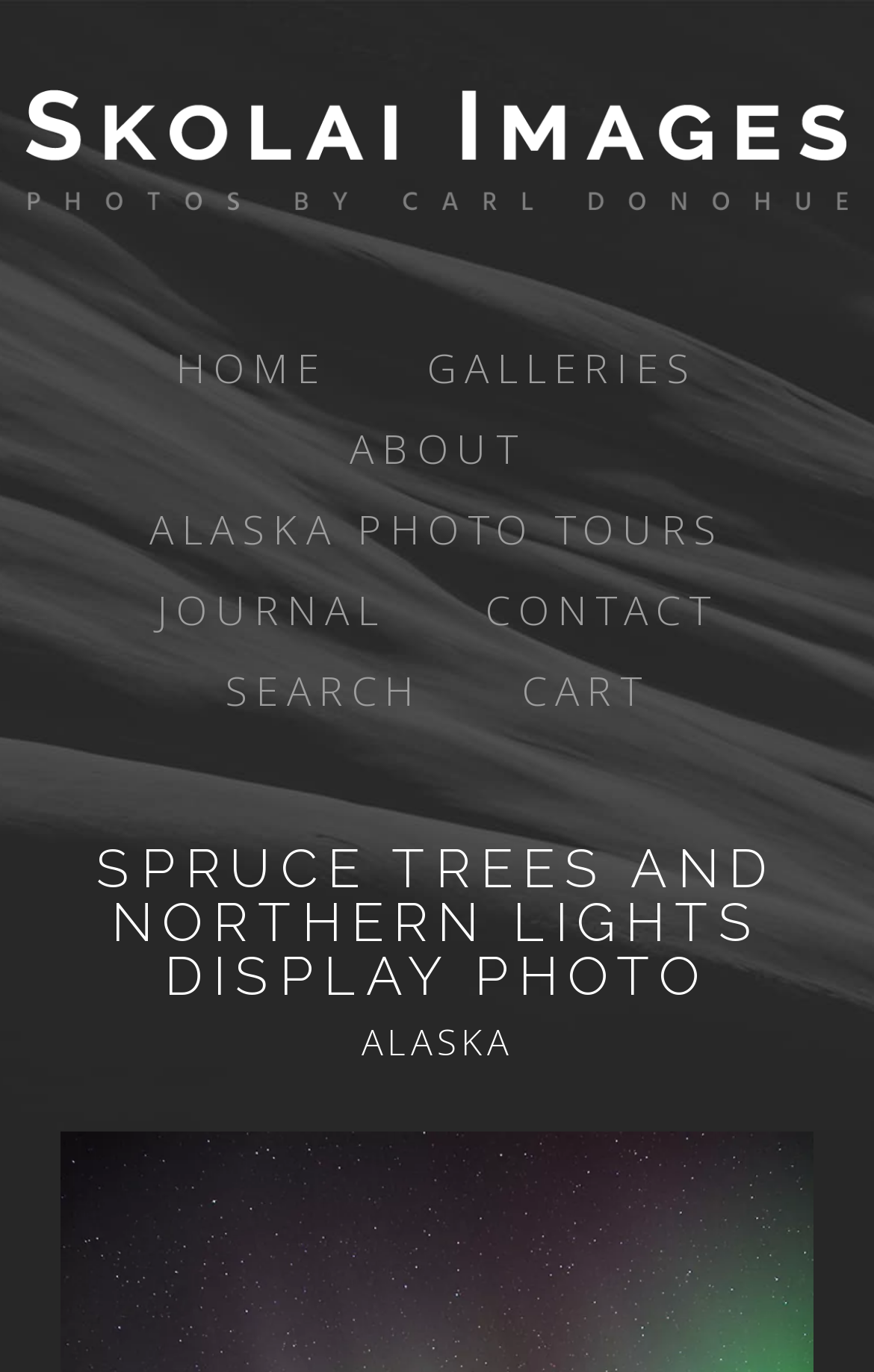Bounding box coordinates are specified in the format (top-left x, top-left y, bottom-right x, bottom-right y). All values are floating point numbers bounded between 0 and 1. Please provide the bounding box coordinate of the region this sentence describes: Terms of Use

None